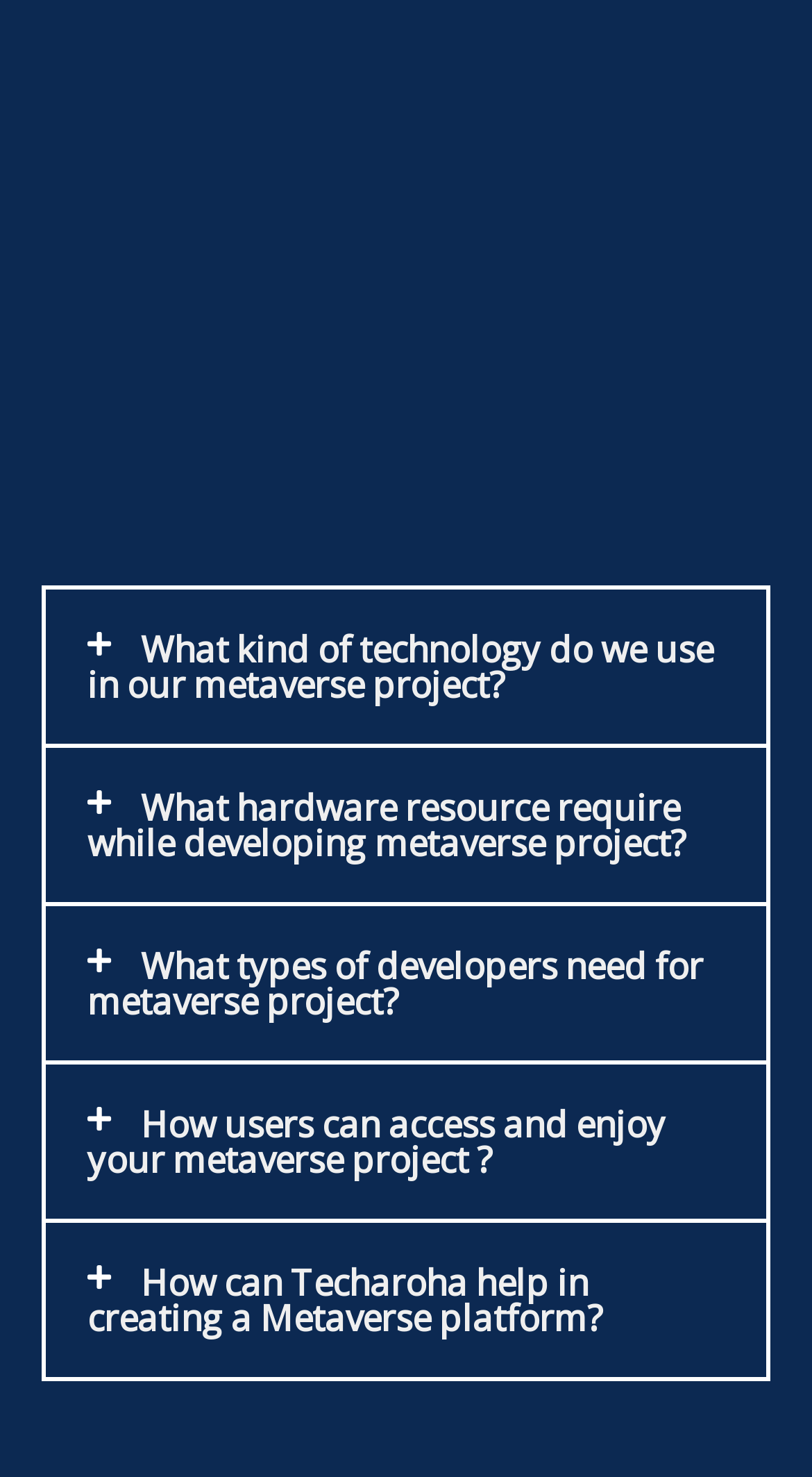Could you provide the bounding box coordinates for the portion of the screen to click to complete this instruction: "Explore 'What types of developers need for metaverse project?'"?

[0.056, 0.614, 0.944, 0.718]